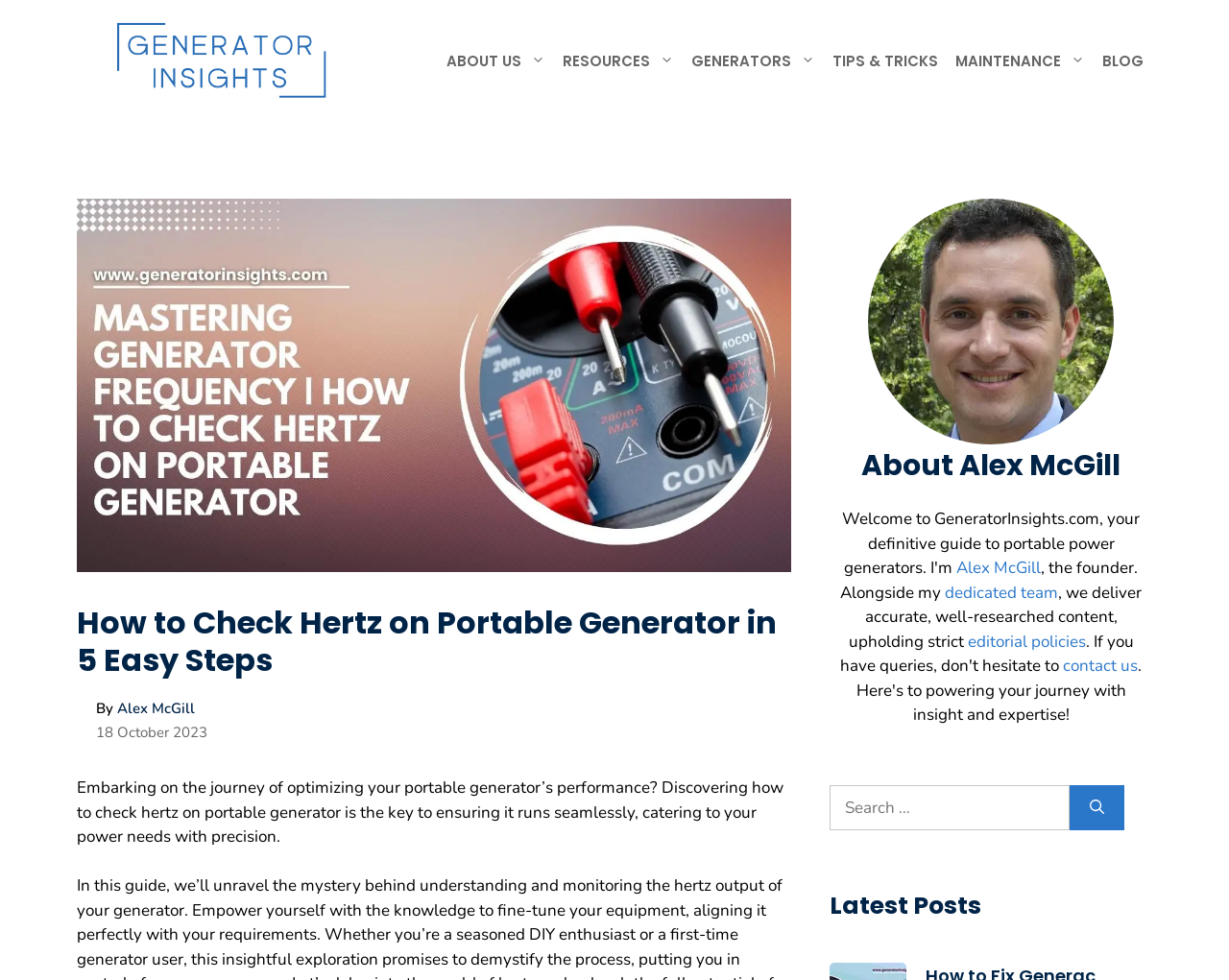Respond concisely with one word or phrase to the following query:
What is the topic of the main article?

Checking Hertz on Portable Generator